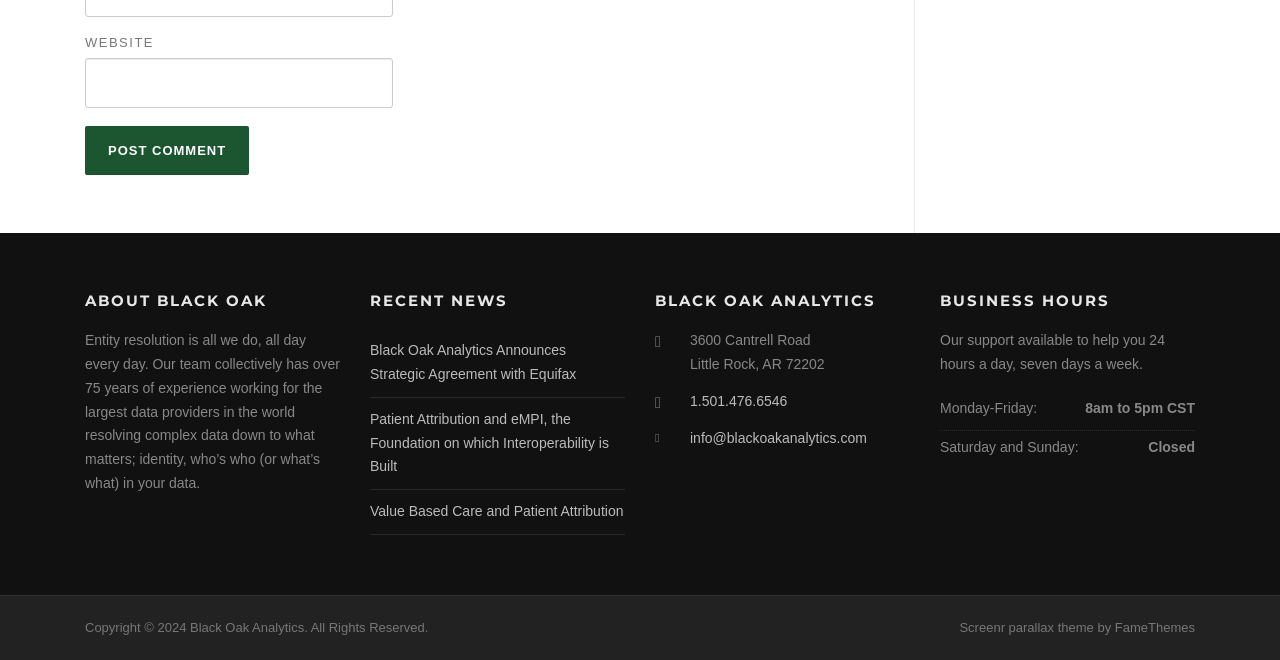Find the bounding box coordinates of the clickable area that will achieve the following instruction: "View recent news".

[0.289, 0.443, 0.488, 0.468]